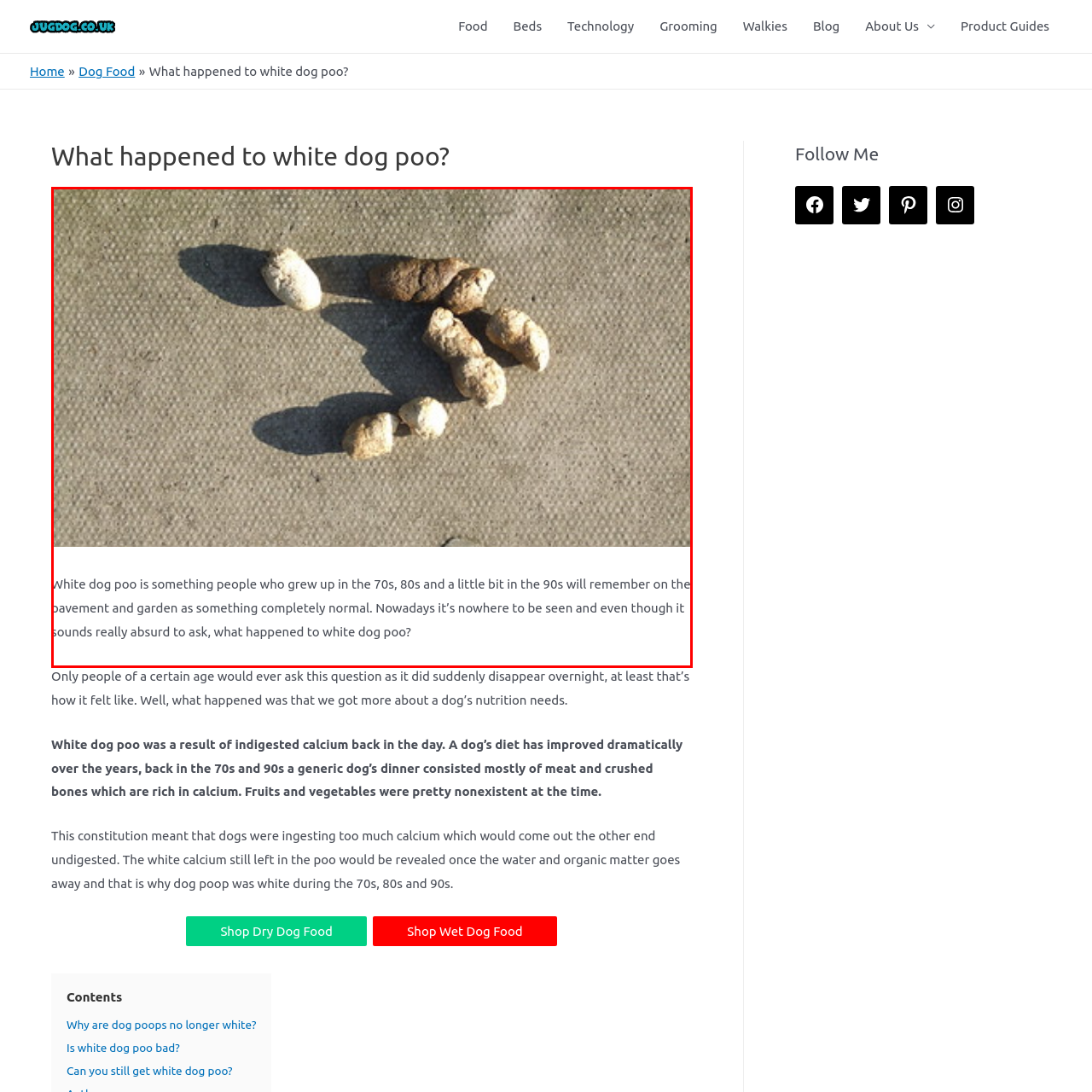Please provide a comprehensive description of the image highlighted by the red bounding box.

The image features several pieces of dog feces on a surface, illustrating the phenomenon of "white dog poo," which has become a nostalgic memory for those who grew up in the 1970s, 80s, and early 90s. In the accompanying text, it reflects on how this unusual sight was once commonplace but has seemingly vanished from our landscapes today. The question posed—what happened to white dog poo?—highlights the curiosity surrounding the dietary changes in dogs that led to the disappearance of this oddity, linking it to shifts in pet nutrition and health practices over the decades. The image serves as a visual reminder of a bygone era, inviting viewers to ponder changes in pet care and cultural perceptions.